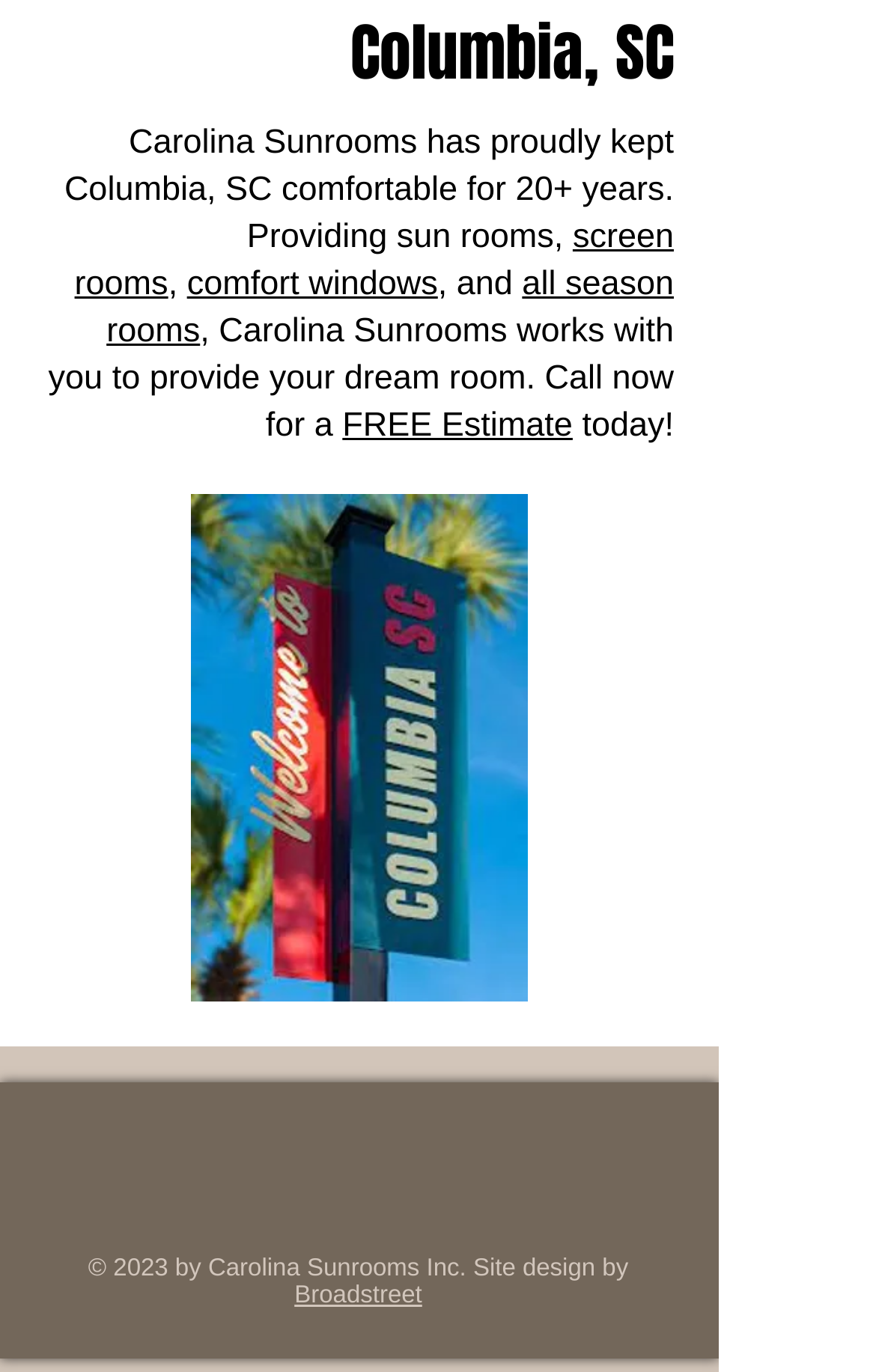Ascertain the bounding box coordinates for the UI element detailed here: "all season rooms". The coordinates should be provided as [left, top, right, bottom] with each value being a float between 0 and 1.

[0.122, 0.194, 0.769, 0.256]